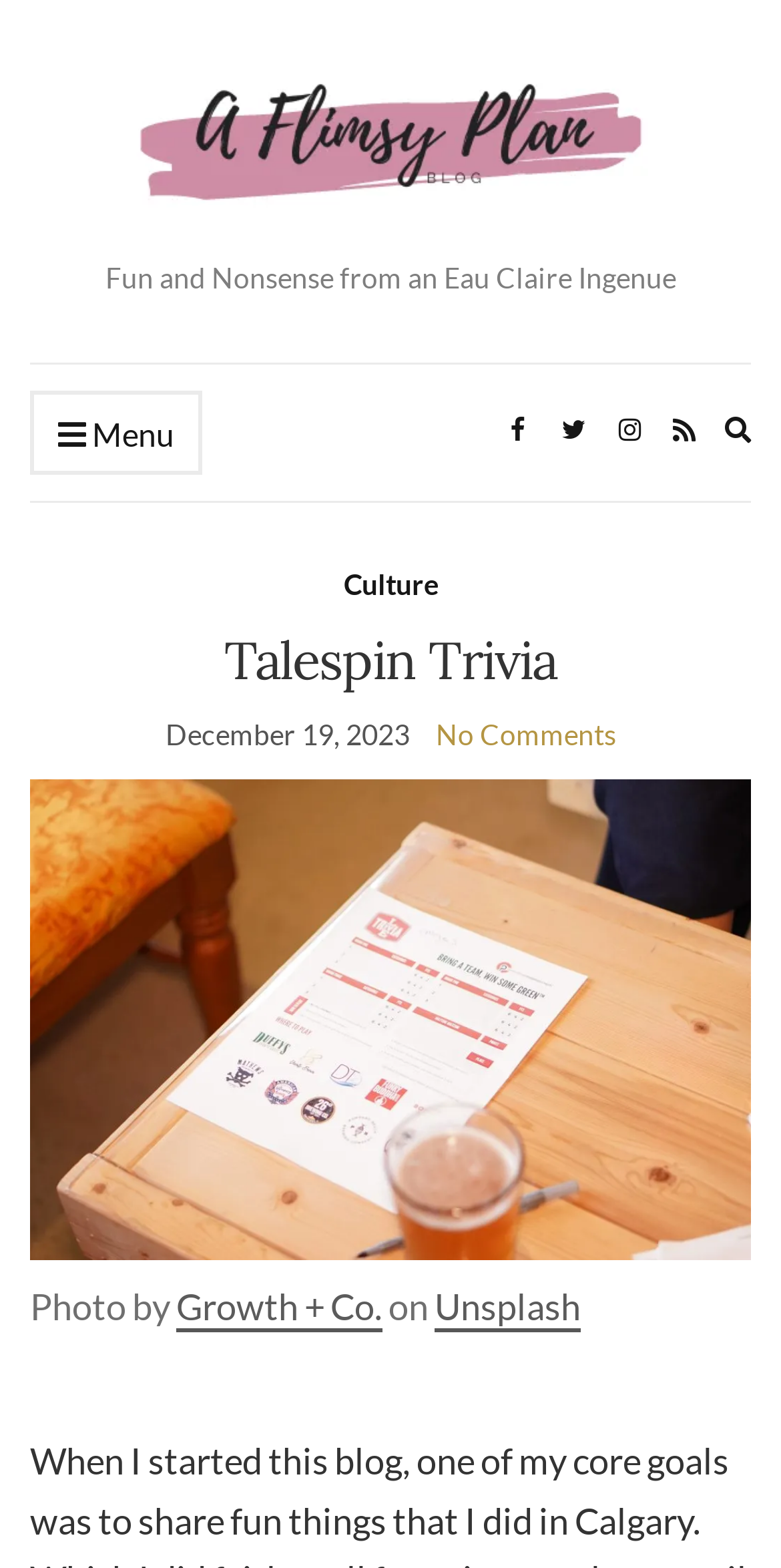What is the tag of the article?
Refer to the image and answer the question using a single word or phrase.

Culture